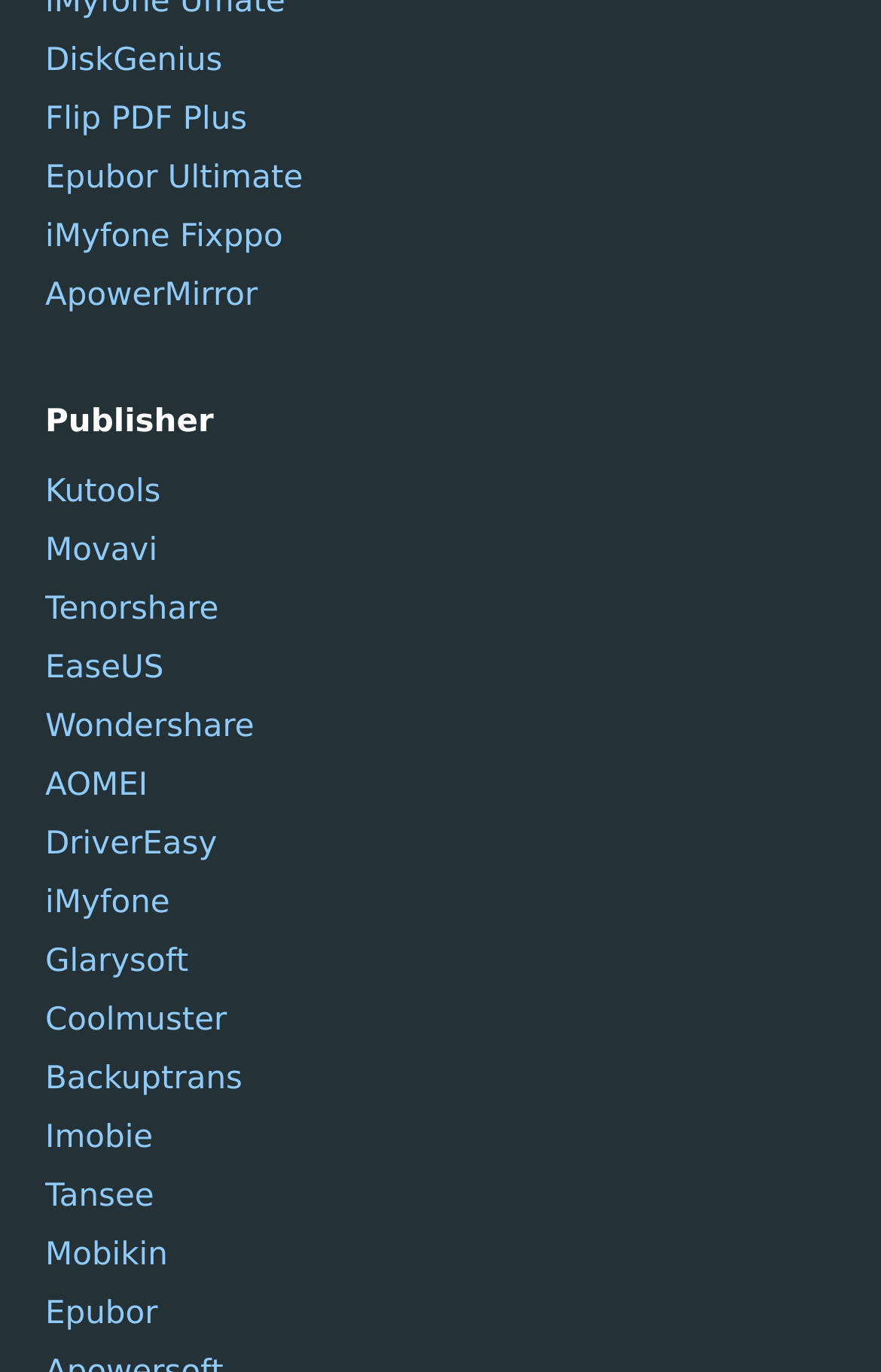What is the first software listed?
Please provide a single word or phrase as the answer based on the screenshot.

DiskGenius